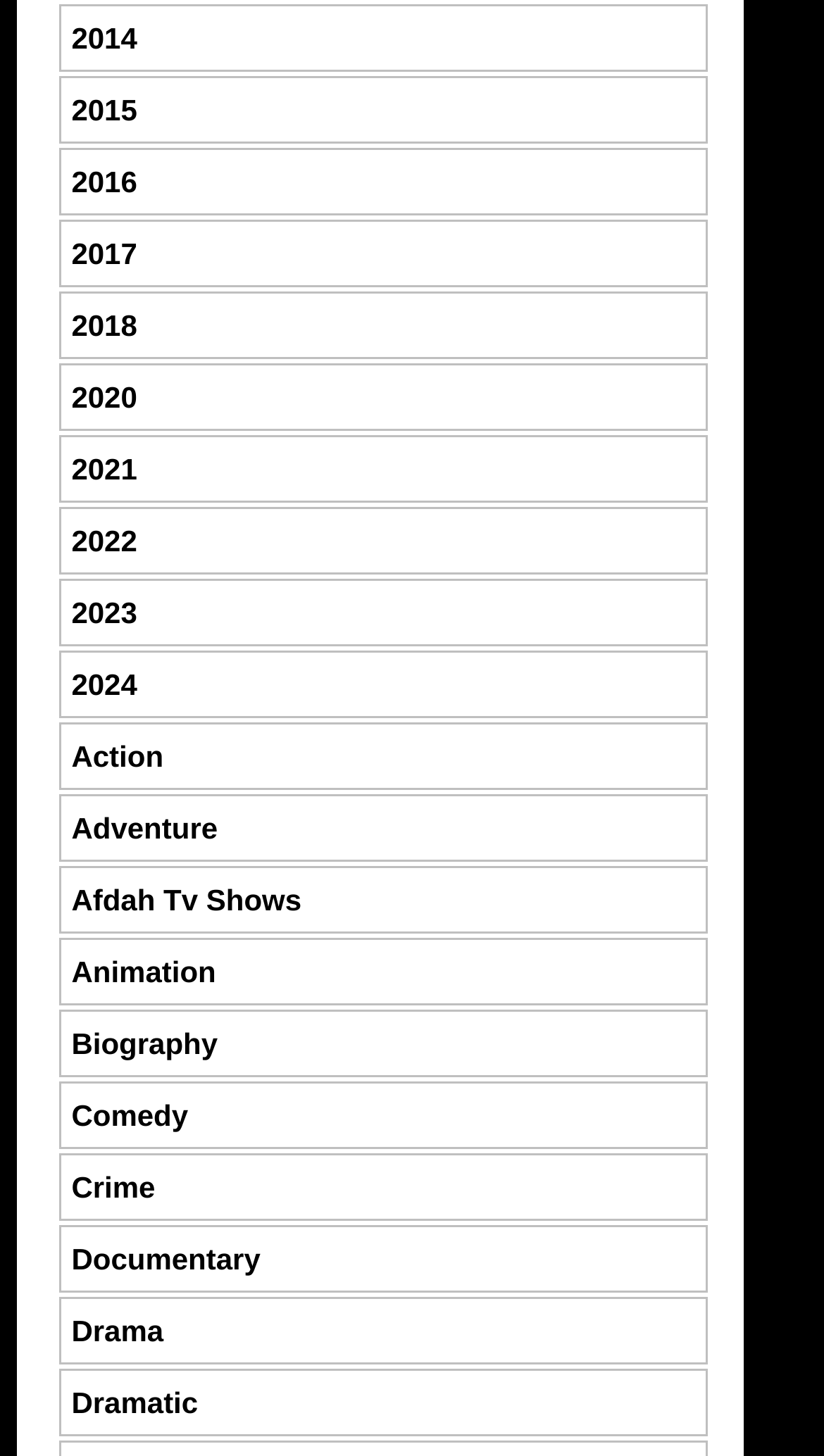How many genres are listed on the webpage?
Utilize the image to construct a detailed and well-explained answer.

I counted the number of links with genre names, such as 'Action', 'Adventure', 'Animation', and so on, and found a total of 12 genres listed on the webpage.